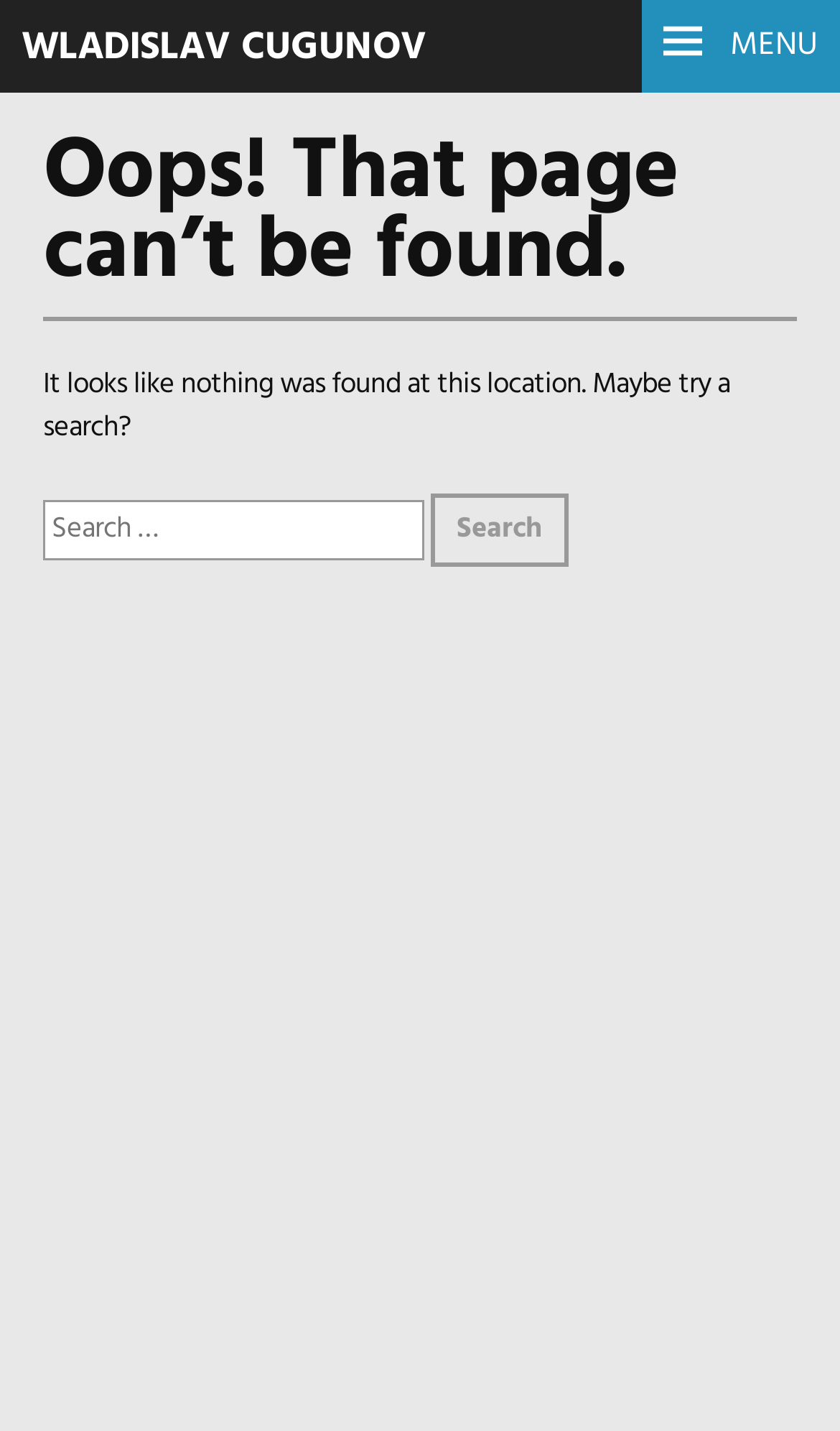Determine the bounding box coordinates for the HTML element described here: "Murano Glass Bowls and Centerpieces".

None